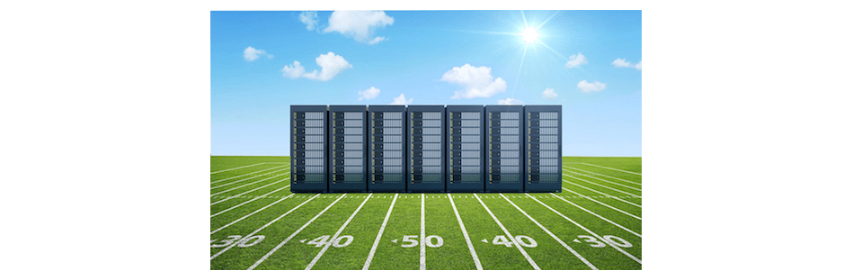Refer to the image and provide an in-depth answer to the question: 
What is the color of the sky in the image?

The caption describes the sky as 'a clear blue sky dotted with a few clouds', which clearly indicates the color of the sky in the image.